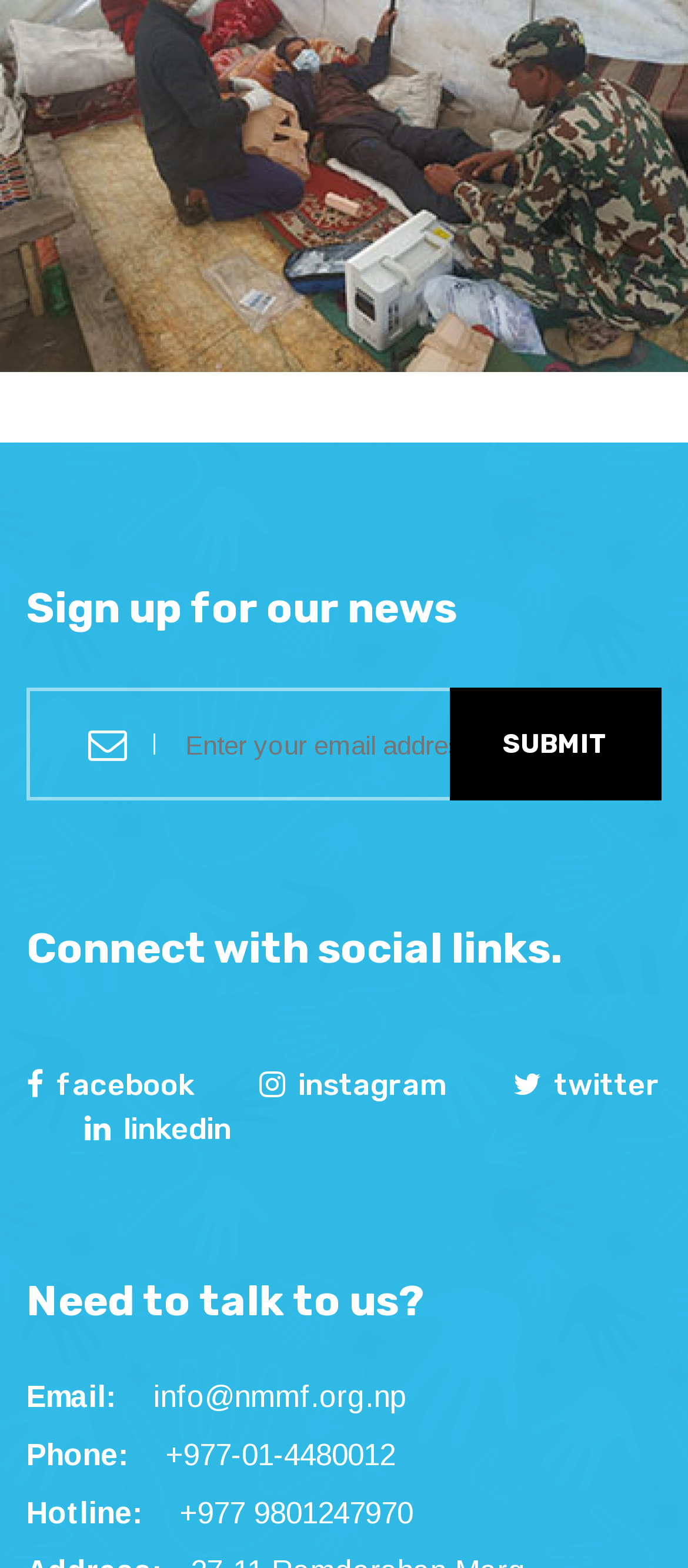Please answer the following question using a single word or phrase: 
What is the purpose of the textbox?

Enter email address